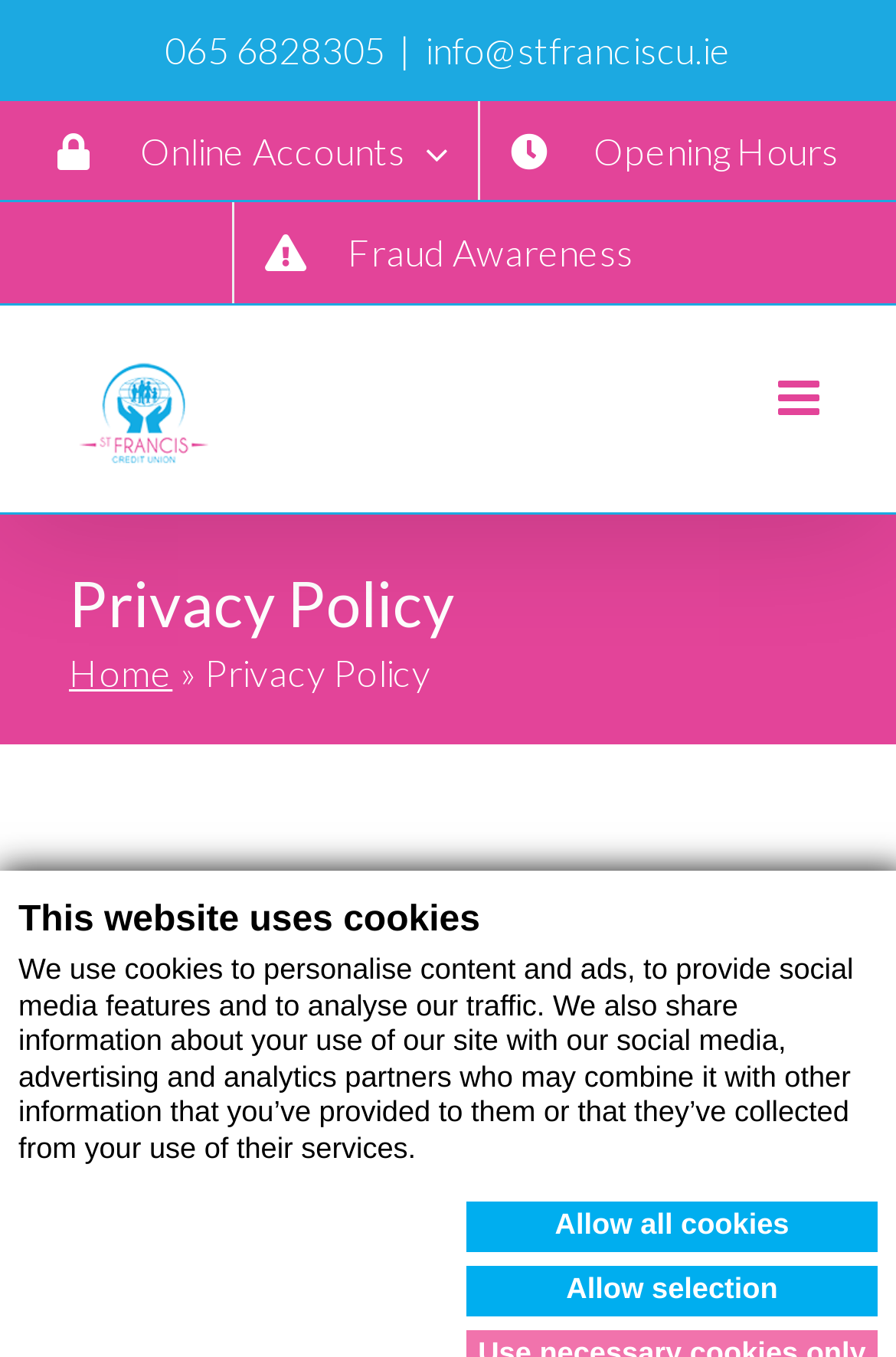Could you please study the image and provide a detailed answer to the question:
What is the website of St. Francis Credit Union?

I found the website by reading the text in the main content section of the webpage, which describes the credit union's privacy practices. The text mentions 'our website www.stfranciscu.ie'.